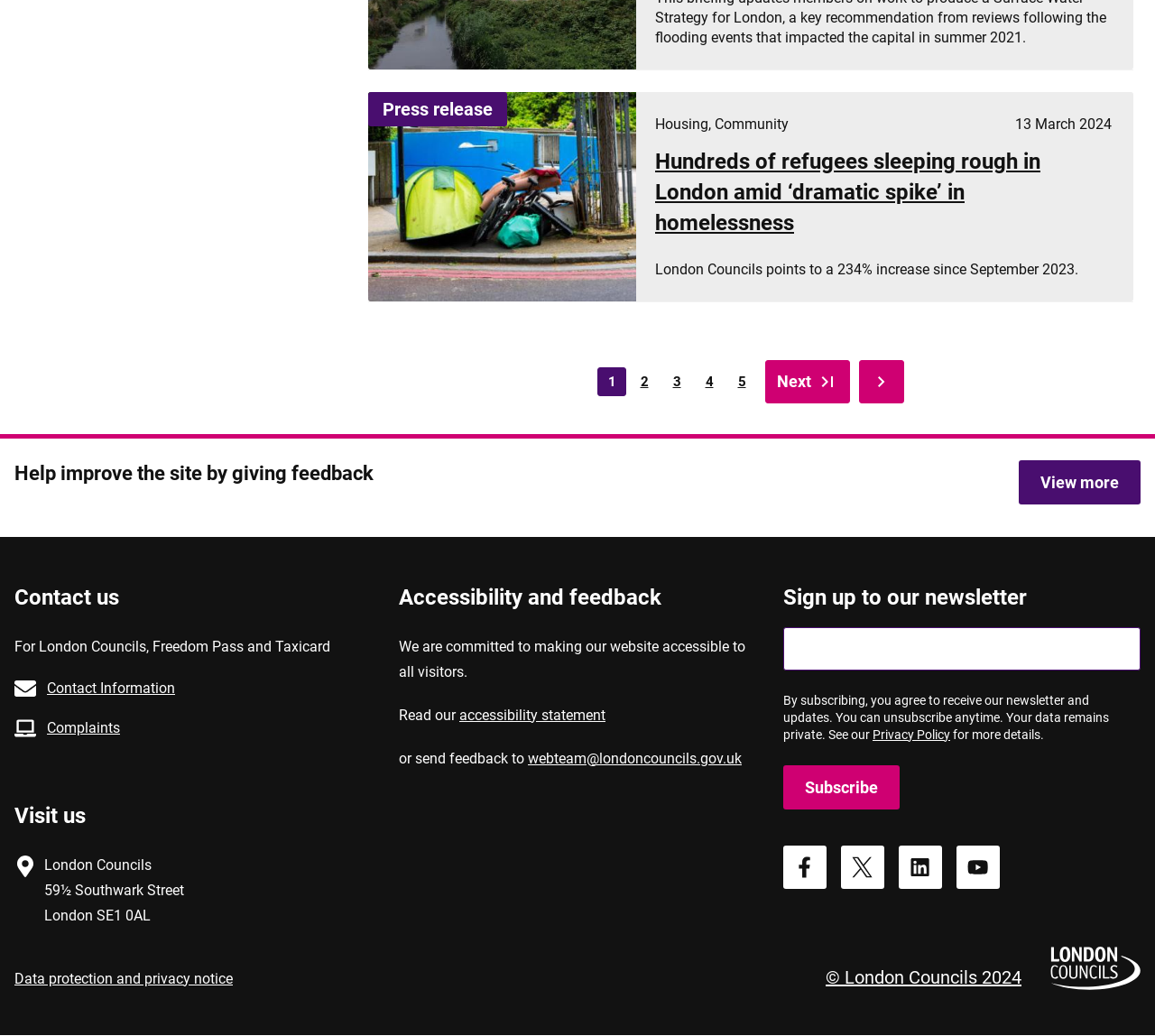How many pages are there in the pagination?
Can you offer a detailed and complete answer to this question?

The number of pages in the pagination can be determined by counting the links 'Page 2', 'Page 3', 'Page 4', 'Page 5' in the navigation section, which indicates that there are 5 pages in total.